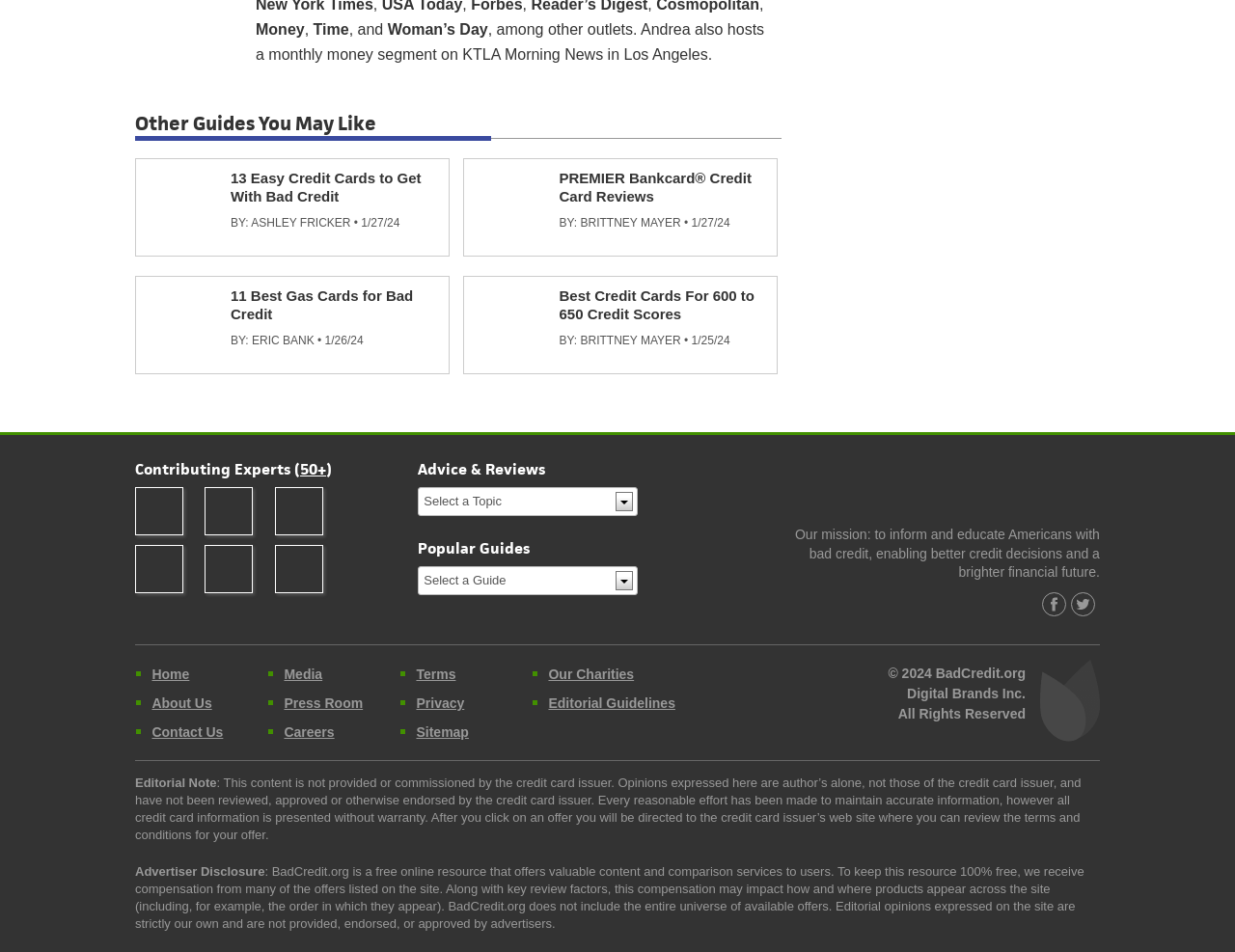Specify the bounding box coordinates of the area to click in order to execute this command: 'Visit the Facebook page'. The coordinates should consist of four float numbers ranging from 0 to 1, and should be formatted as [left, top, right, bottom].

[0.844, 0.622, 0.863, 0.647]